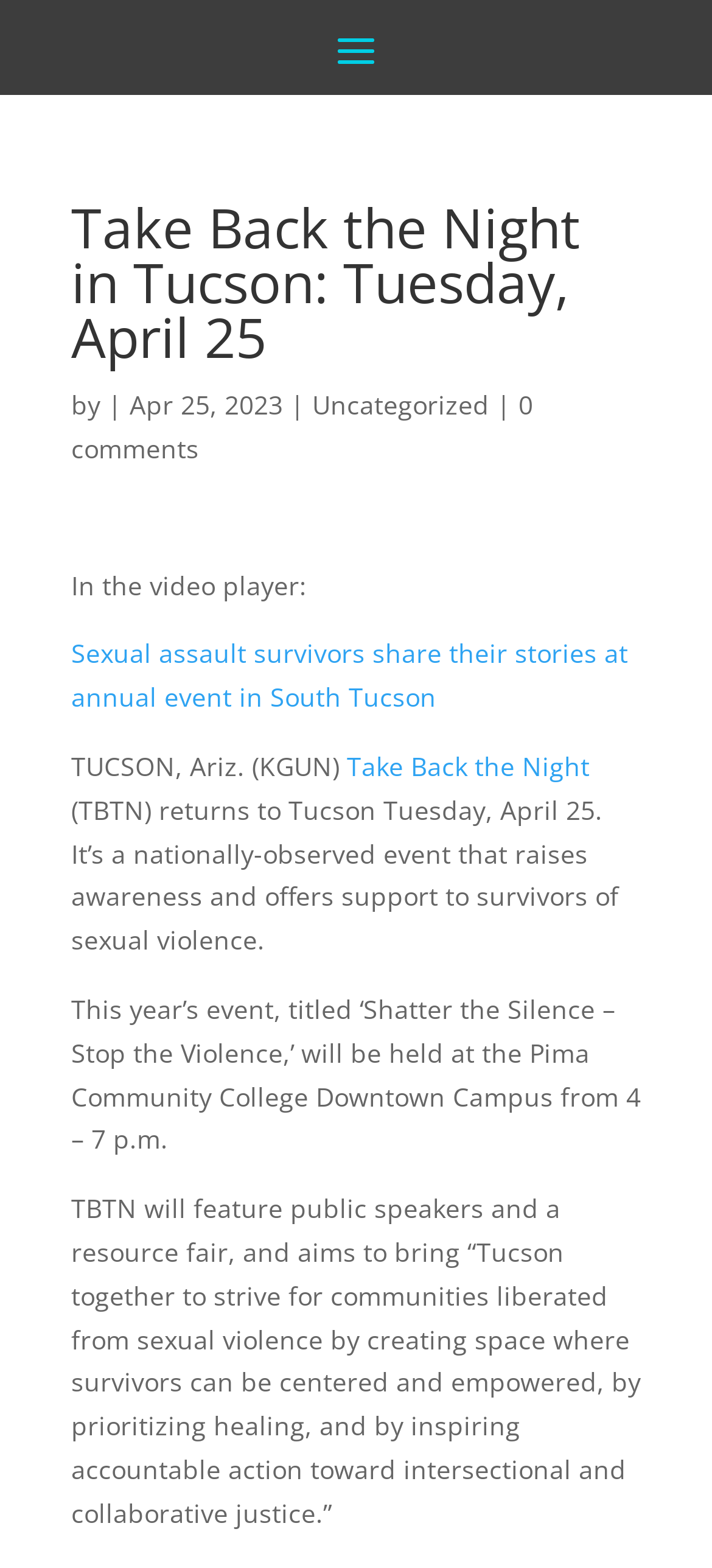What is the purpose of the event?
Make sure to answer the question with a detailed and comprehensive explanation.

The webpage states that the event 'Take Back the Night' aims to raise awareness and offers support to survivors of sexual violence, and to bring 'Tucson together to strive for communities liberated from sexual violence'.